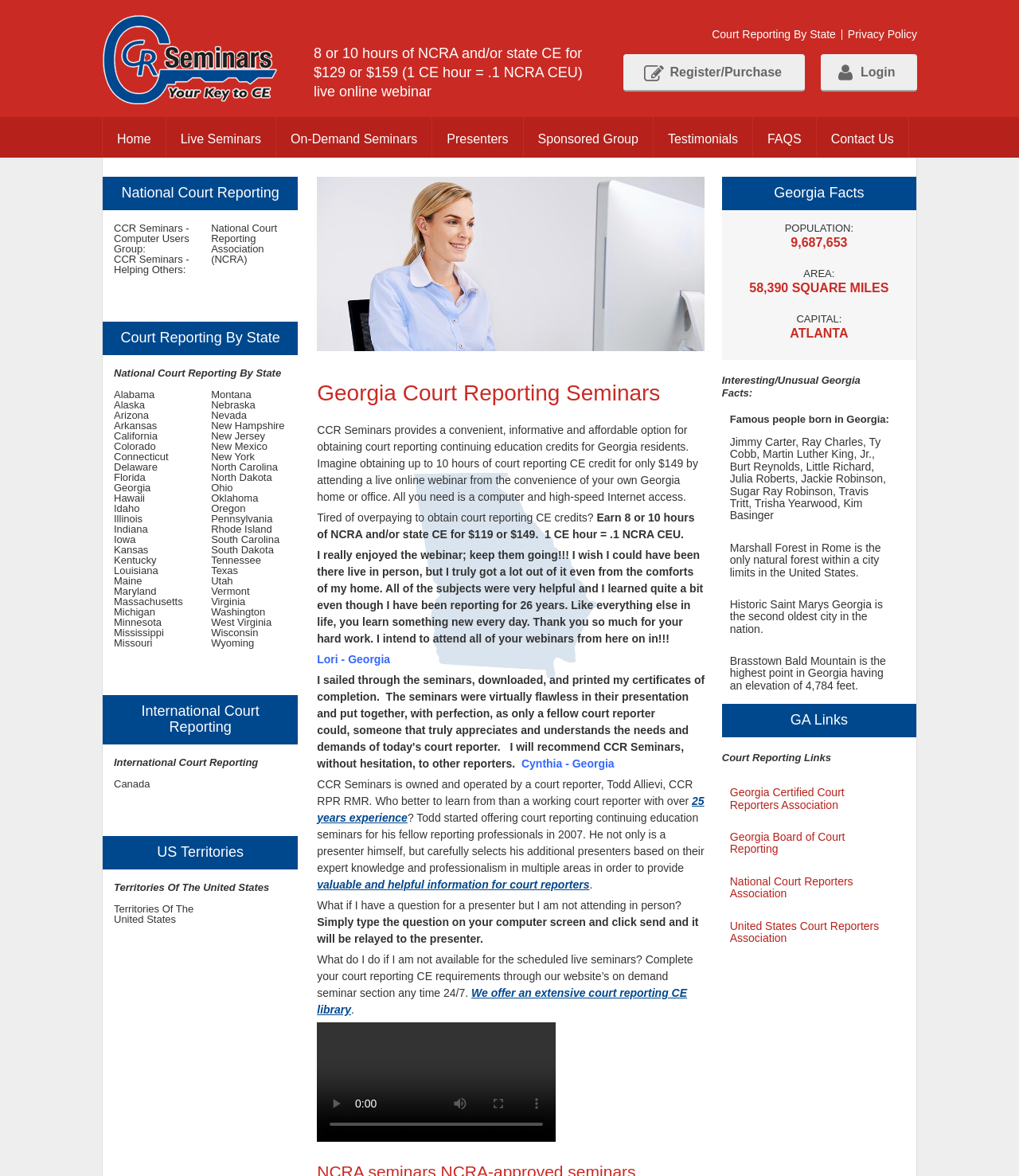Please find the bounding box coordinates of the element that needs to be clicked to perform the following instruction: "Download the report". The bounding box coordinates should be four float numbers between 0 and 1, represented as [left, top, right, bottom].

None